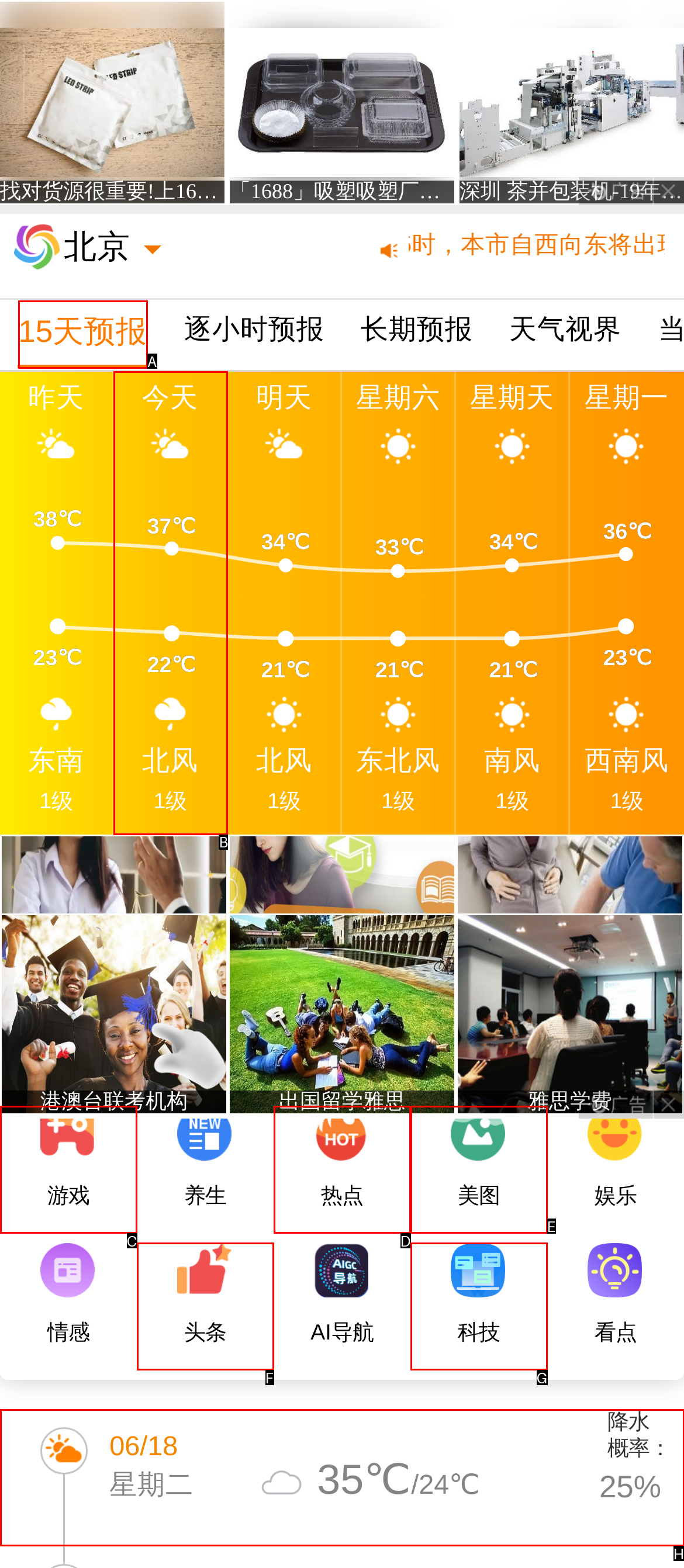Pick the option that corresponds to: 06/18 星期二 35℃/24℃ 25%
Provide the letter of the correct choice.

H